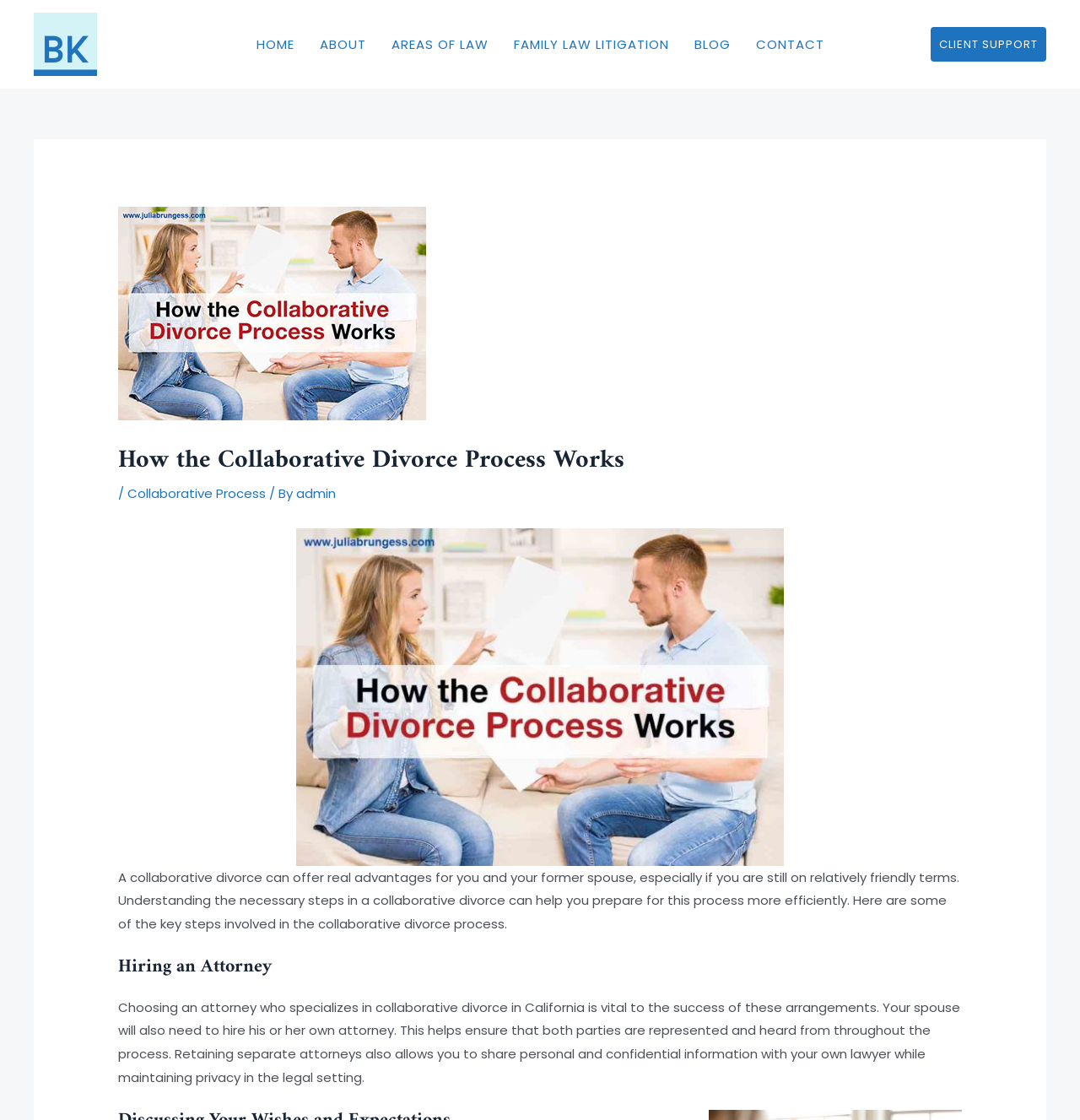Provide the bounding box coordinates, formatted as (top-left x, top-left y, bottom-right x, bottom-right y), with all values being floating point numbers between 0 and 1. Identify the bounding box of the UI element that matches the description: Home

[0.225, 0.009, 0.284, 0.07]